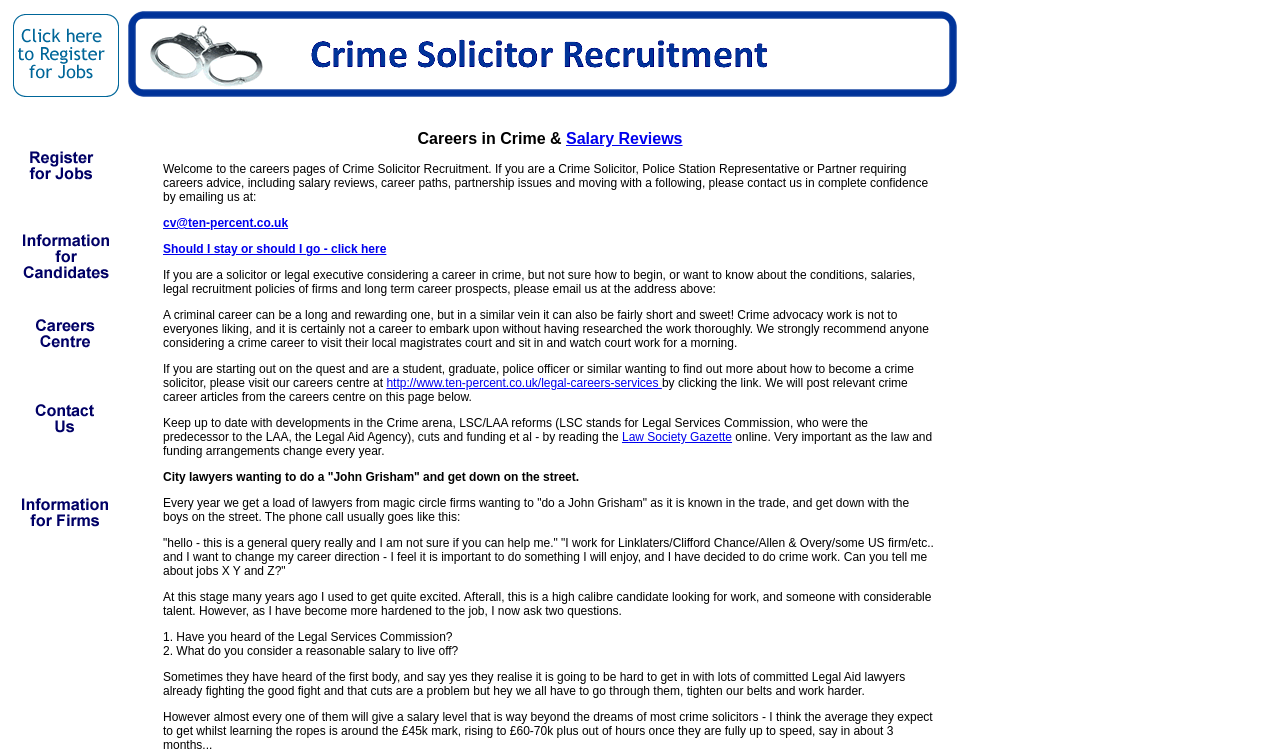What is the main topic of this webpage?
Look at the screenshot and provide an in-depth answer.

Based on the content of the webpage, it appears to be focused on providing careers guidance and job opportunities for crime solicitors and accredited police station representatives in the UK.